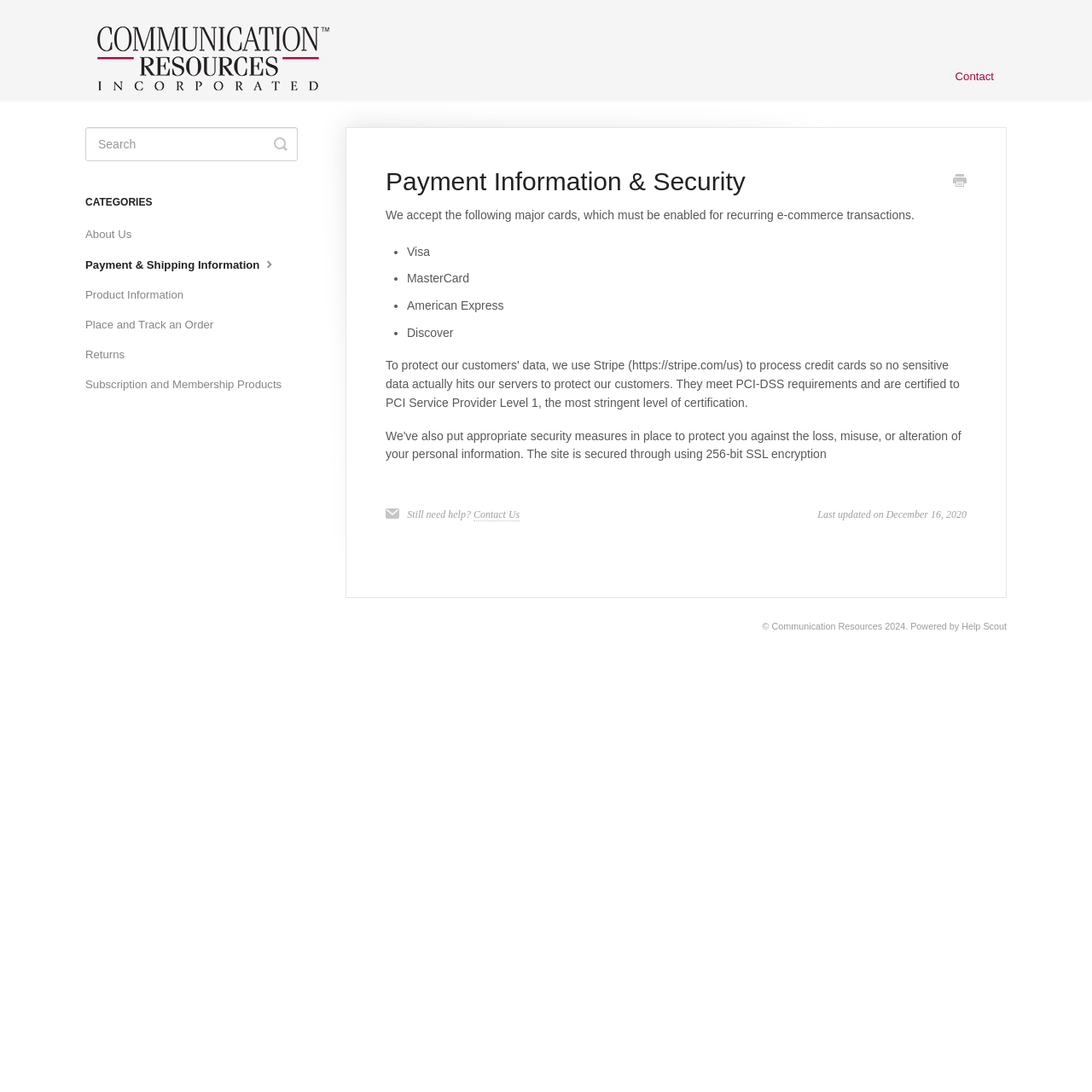Identify the bounding box for the element characterized by the following description: "Place and Track an Order".

[0.078, 0.285, 0.207, 0.31]